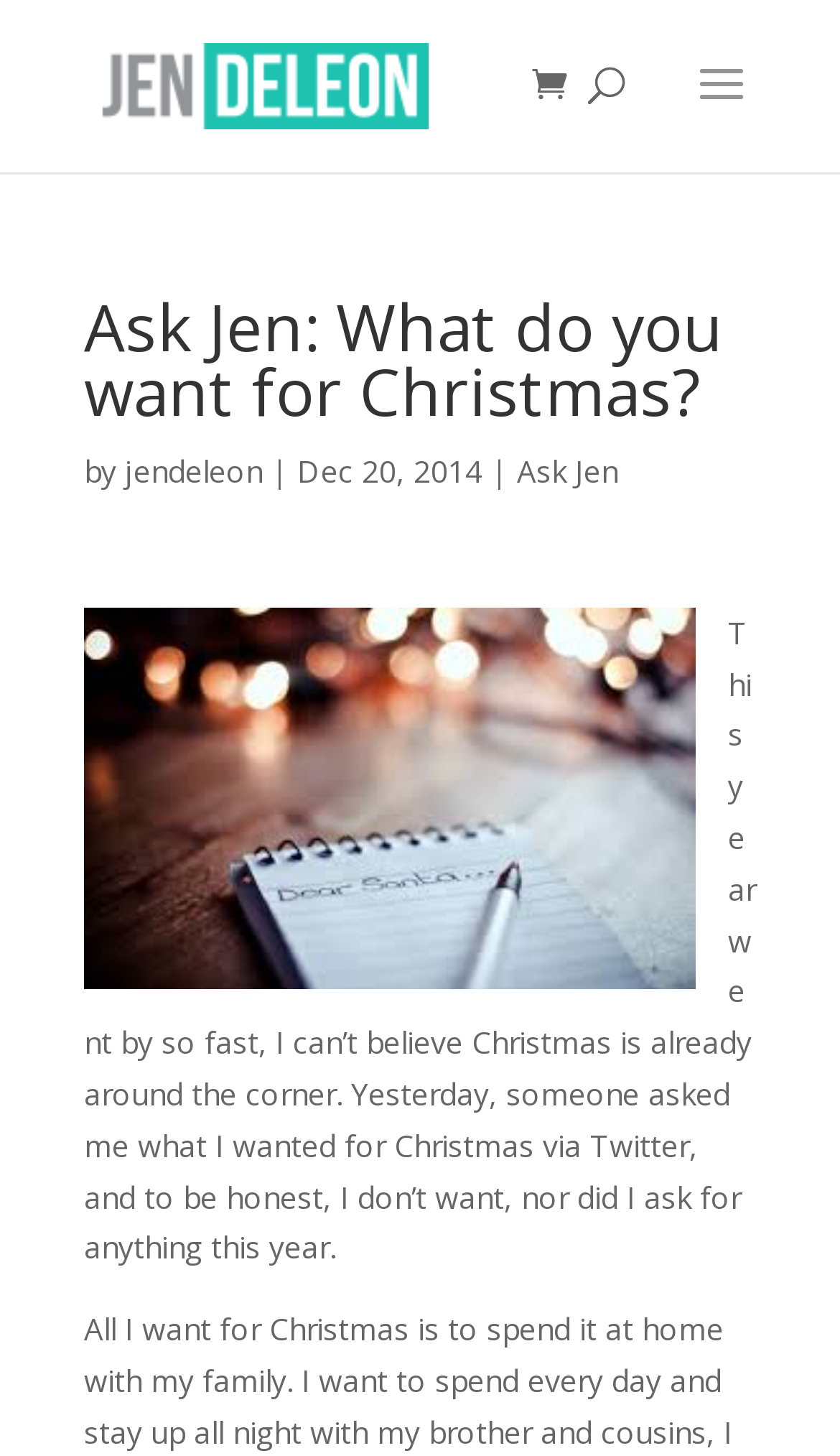Bounding box coordinates should be in the format (top-left x, top-left y, bottom-right x, bottom-right y) and all values should be floating point numbers between 0 and 1. Determine the bounding box coordinate for the UI element described as: alt="Jen DeLeon"

[0.11, 0.043, 0.51, 0.071]